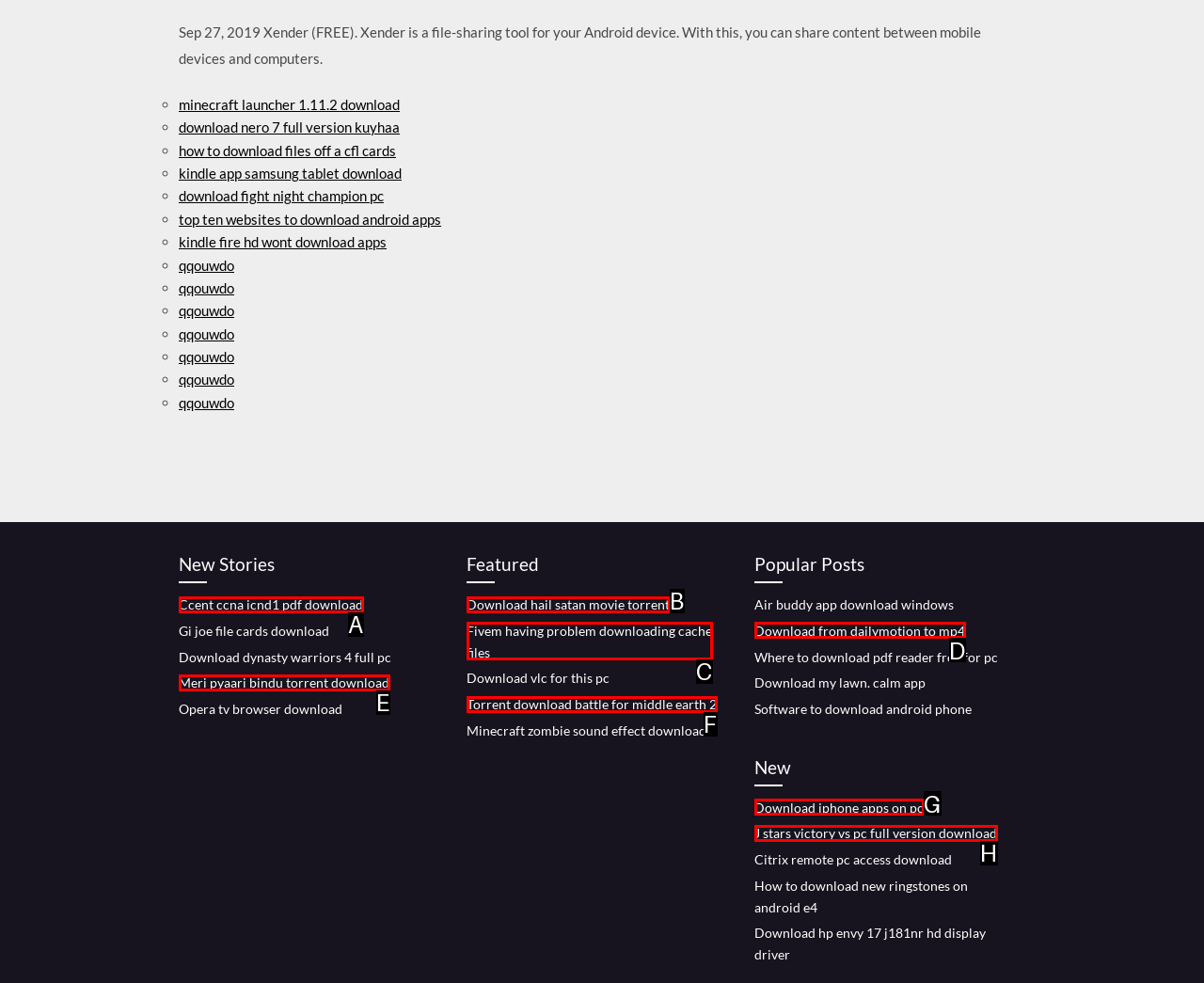Using the provided description: Download iphone apps on pc, select the HTML element that corresponds to it. Indicate your choice with the option's letter.

G